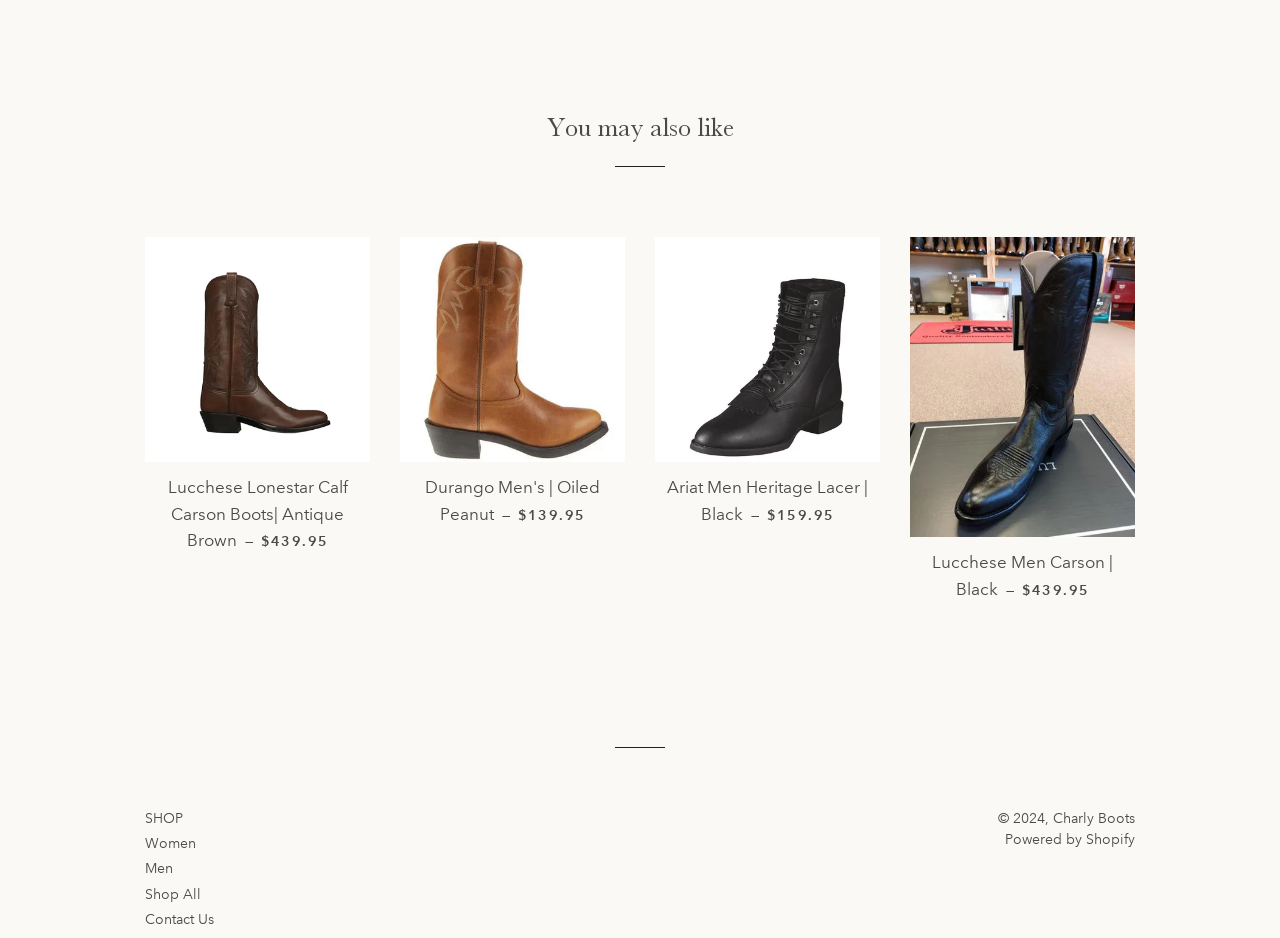Determine the bounding box coordinates of the clickable element necessary to fulfill the instruction: "Browse Lucchese Men Carson". Provide the coordinates as four float numbers within the 0 to 1 range, i.e., [left, top, right, bottom].

[0.711, 0.573, 0.887, 0.657]